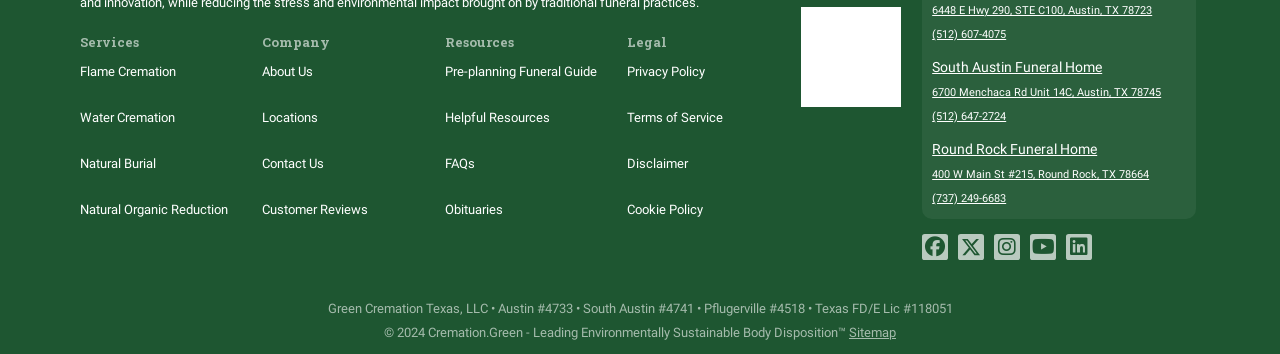Identify the bounding box coordinates of the area you need to click to perform the following instruction: "Click the Facebook icon".

None